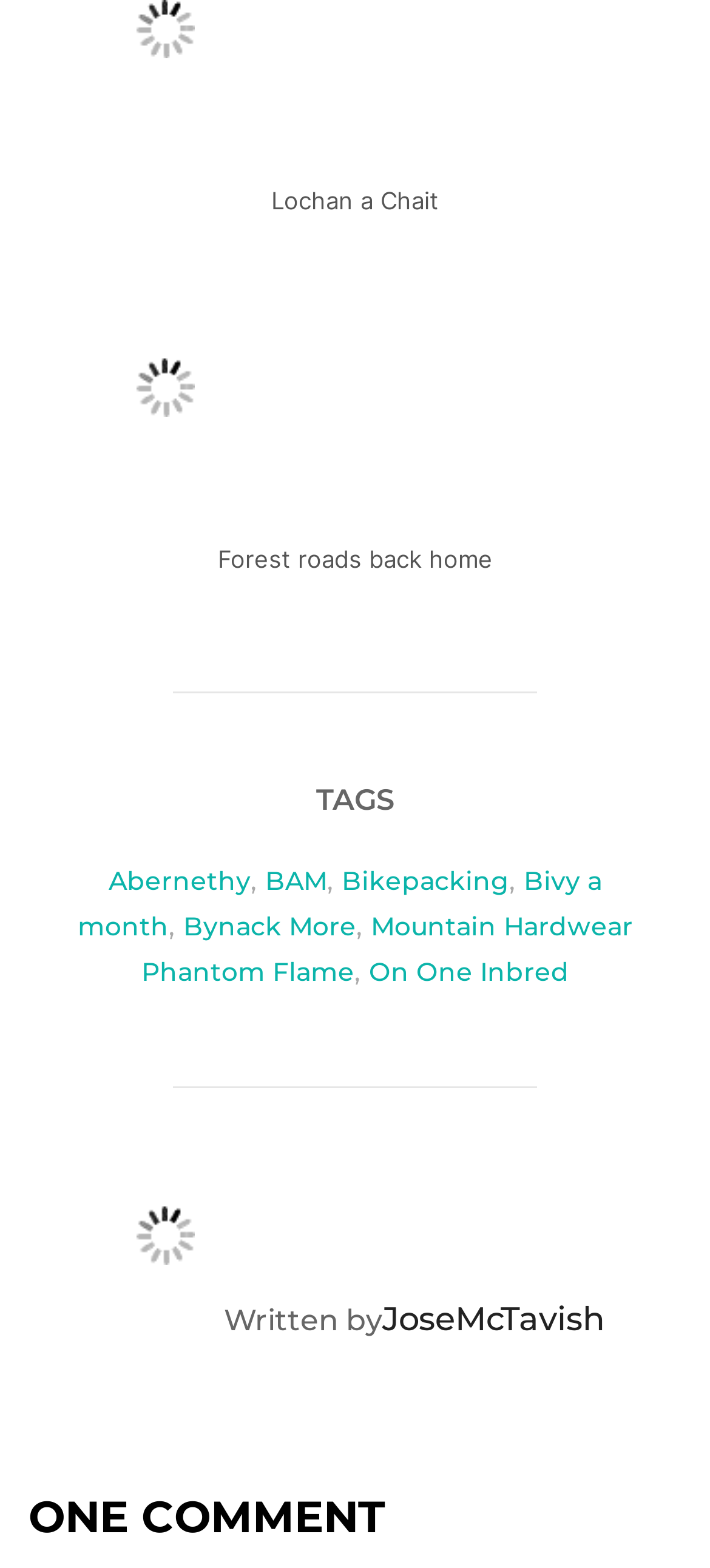Please locate the bounding box coordinates of the element's region that needs to be clicked to follow the instruction: "Explore the tag Abernethy". The bounding box coordinates should be provided as four float numbers between 0 and 1, i.e., [left, top, right, bottom].

[0.153, 0.551, 0.353, 0.572]